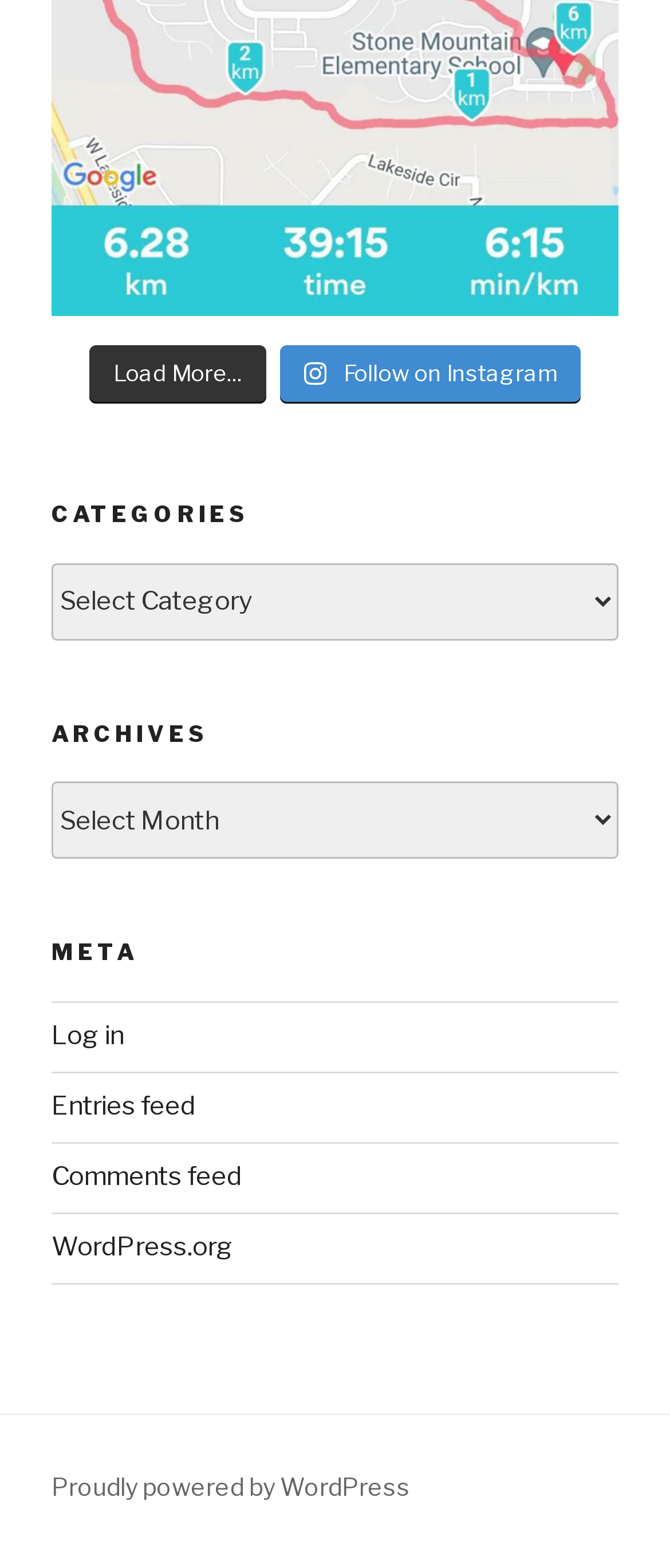What is the last link in the footer?
Give a one-word or short phrase answer based on the image.

Proudly powered by WordPress